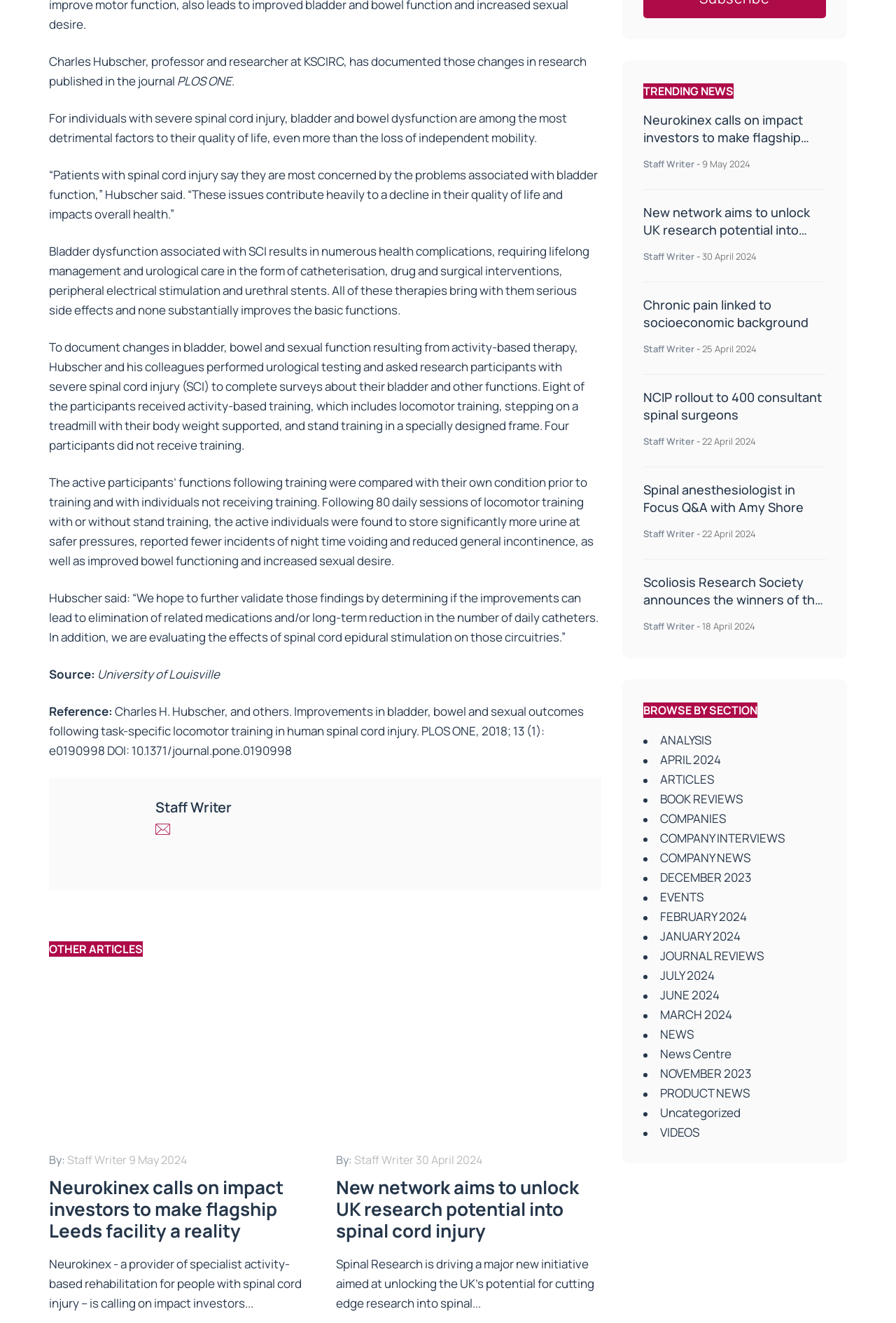Provide a one-word or short-phrase answer to the question:
Who is the professor and researcher at KSCIRC?

Charles Hubscher